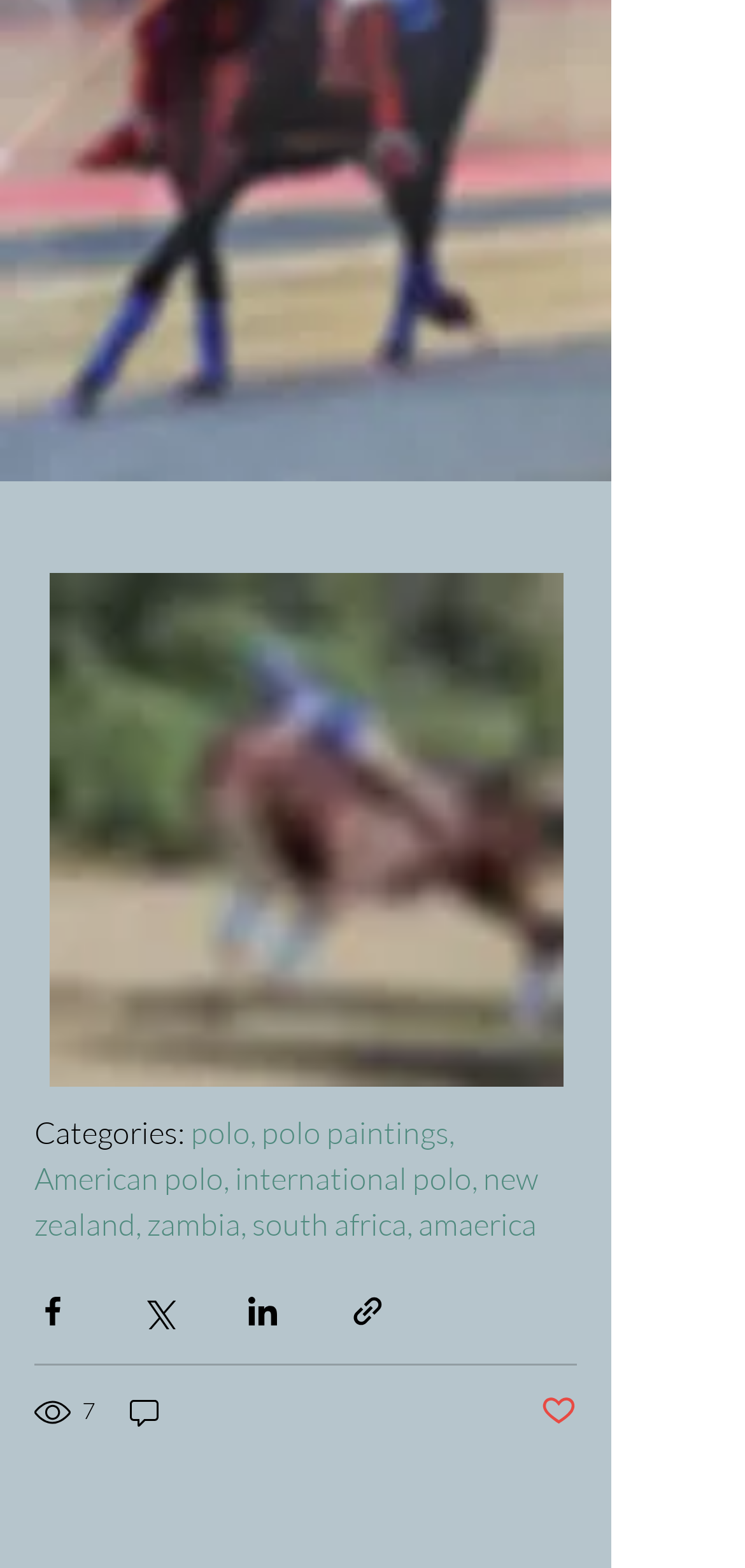What social media platforms can the post be shared on?
Look at the image and respond with a one-word or short phrase answer.

Facebook, Twitter, LinkedIn